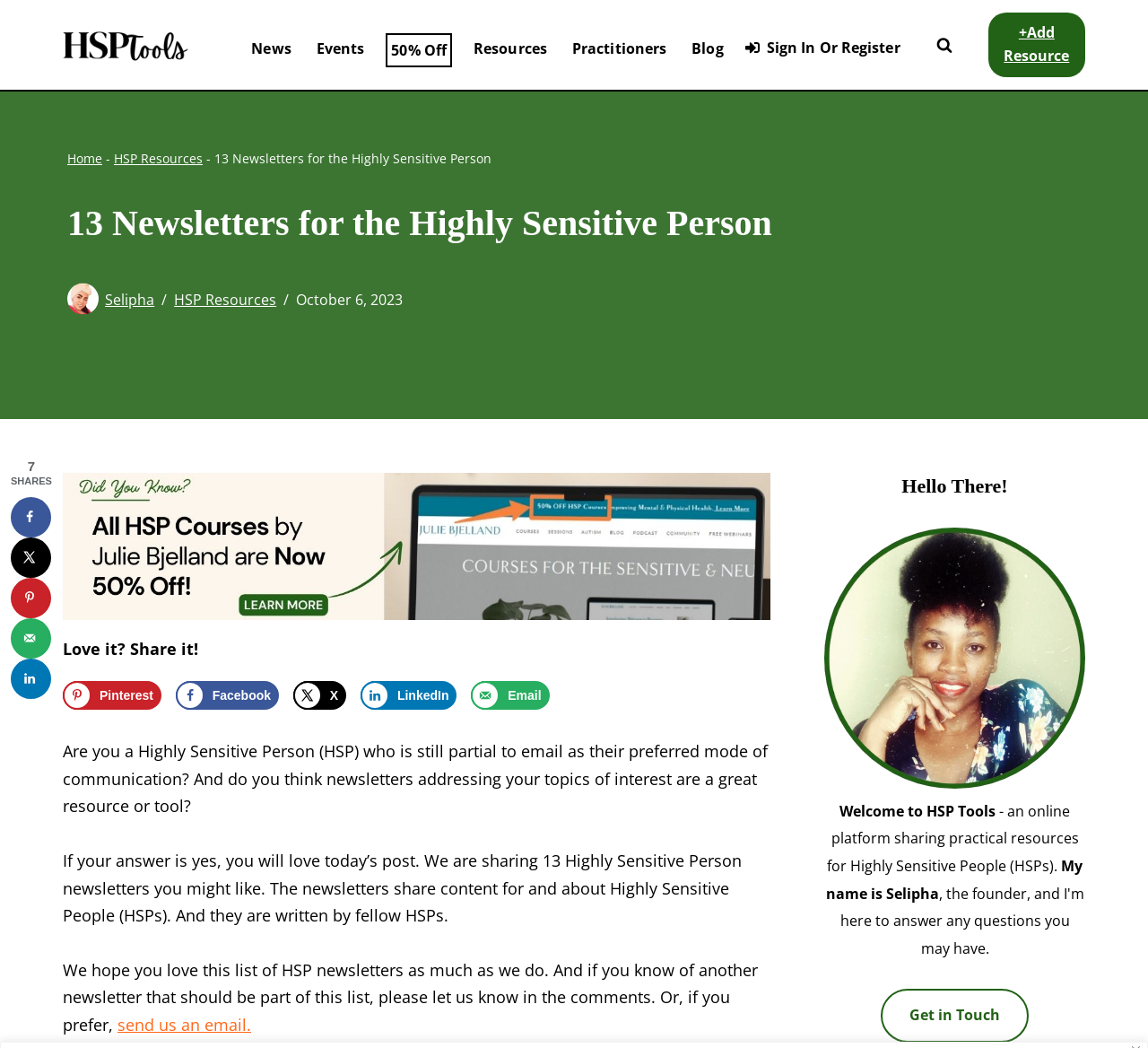Respond to the question below with a concise word or phrase:
How many links are in the primary menu?

6